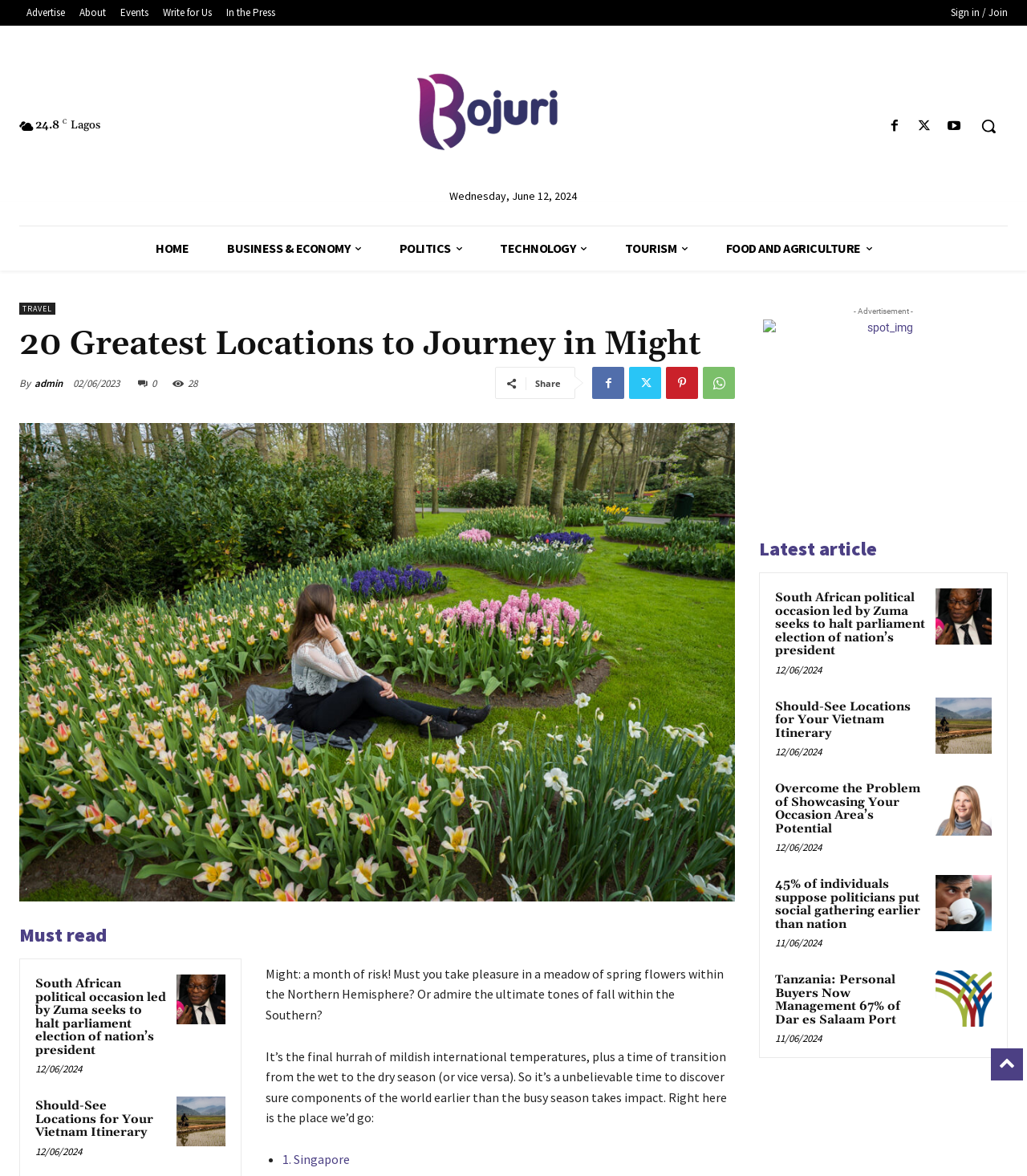Predict the bounding box of the UI element that fits this description: "1. Singapore".

[0.275, 0.979, 0.341, 0.992]